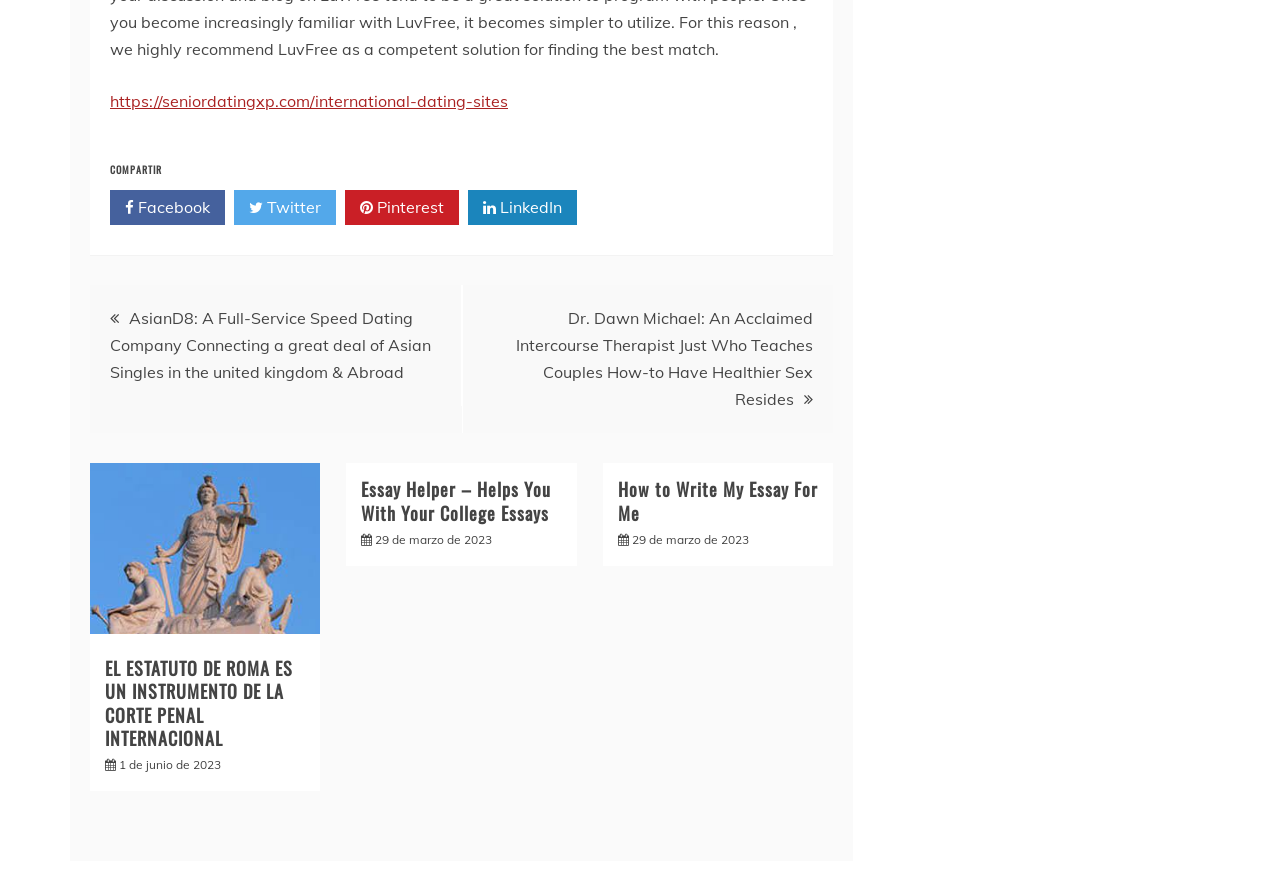Identify the bounding box coordinates of the section that should be clicked to achieve the task described: "Check the post dated 1 de junio de 2023".

[0.093, 0.854, 0.173, 0.871]